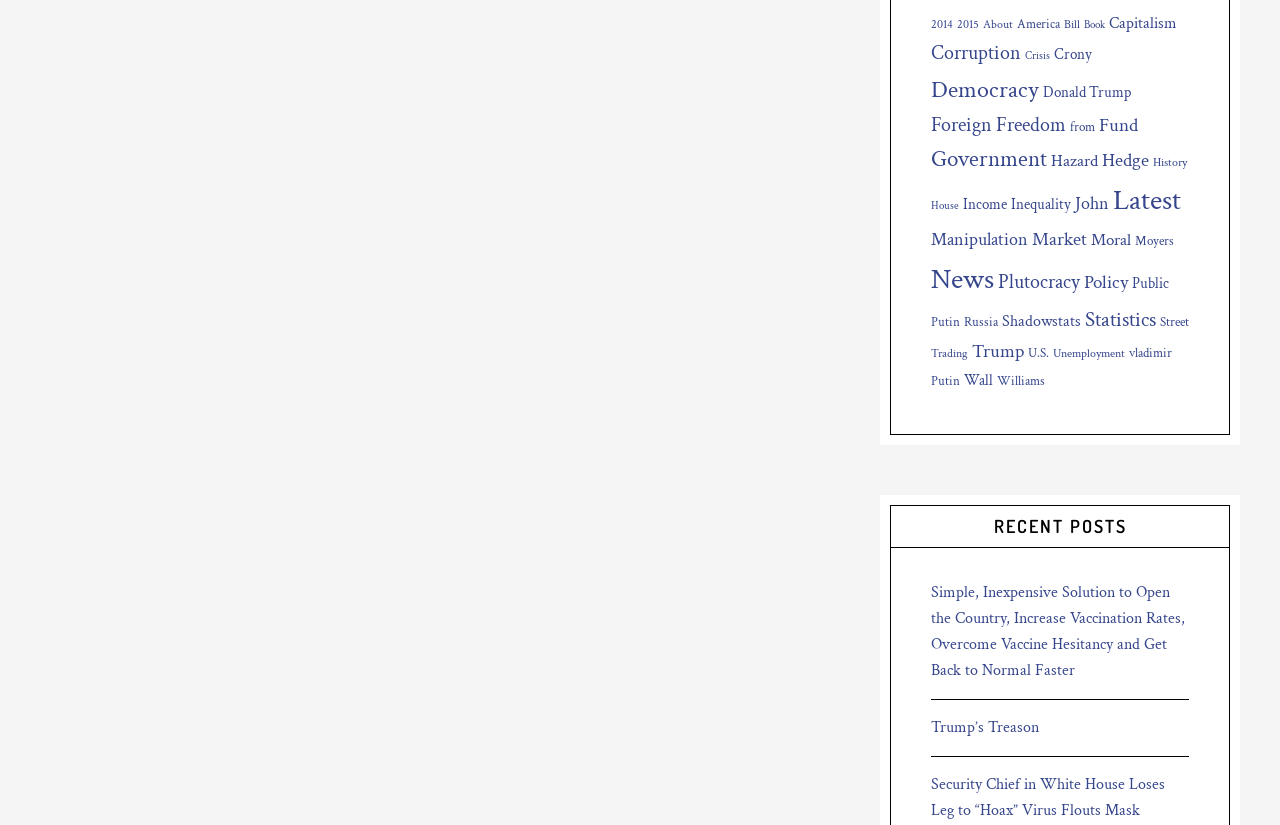How many links are related to Putin?
Please use the visual content to give a single word or phrase answer.

2